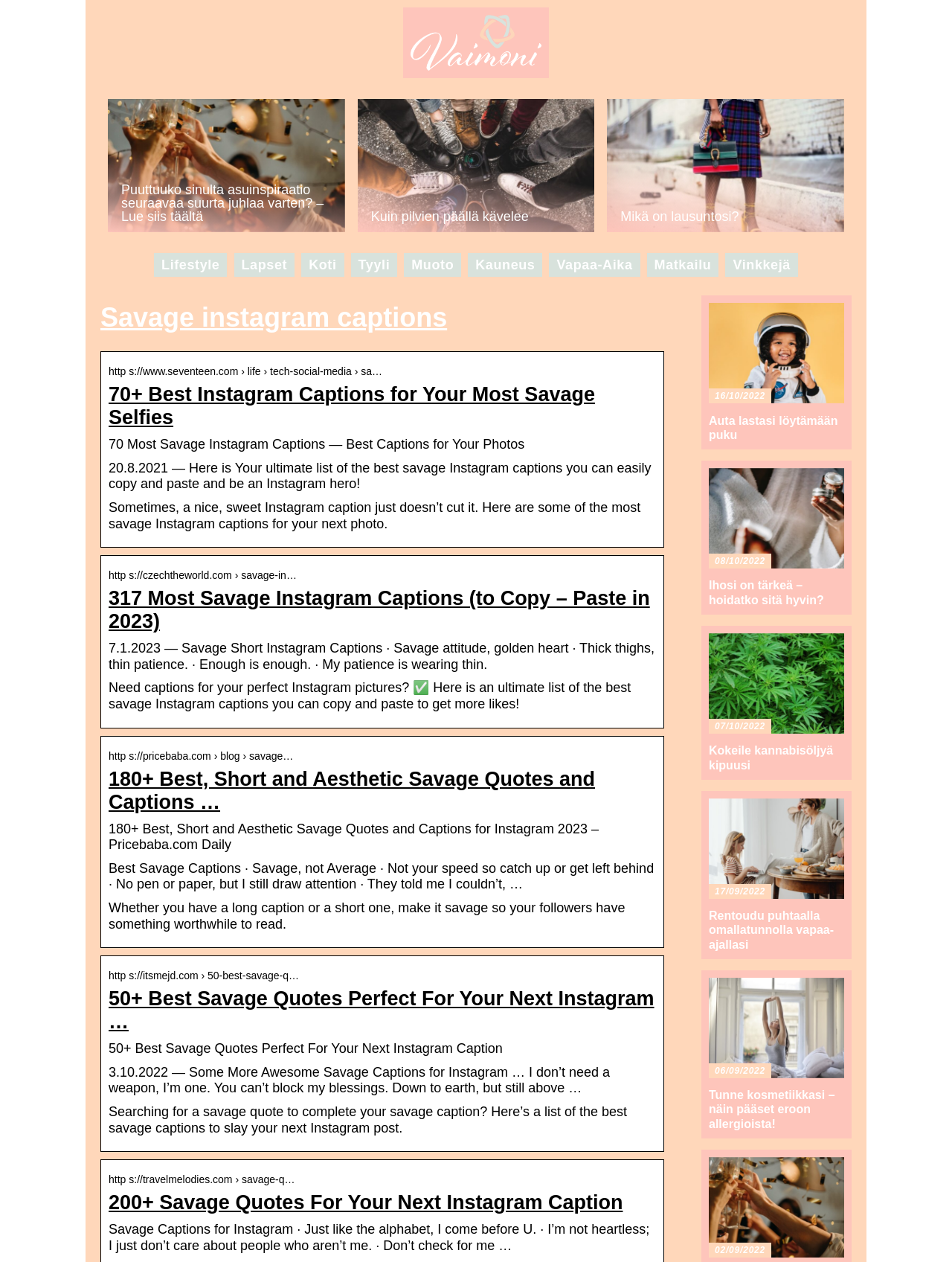Explain the features and main sections of the webpage comprehensively.

This webpage is about Savage Instagram Captions. At the top, there is a heading with the title "Savage instagram captions" and an image. Below the heading, there are three links with Finnish text, which seem to be related to lifestyle and fashion.

On the left side of the page, there is a list of links categorized by topics such as Lifestyle, Children, Home, Style, Beauty, and Travel. These links are arranged horizontally and take up about half of the page's width.

The main content of the page is a collection of articles and quotes about savage Instagram captions. There are several headings and paragraphs of text that provide lists of savage captions, quotes, and tips for writing Instagram captions. The text is arranged in a vertical column and takes up about half of the page's width.

The articles and quotes are from various sources, including Seventeen.com, Czechtheworld.com, Pricebaba.com, Itsmejd.com, and Travelmelodies.com. Each article or quote has a heading and a brief description or list of savage captions.

At the bottom of the page, there are four links with Finnish text, which seem to be related to lifestyle and fashion. These links are arranged horizontally and take up about half of the page's width.

Overall, the webpage is a collection of resources and inspiration for people looking to write savage Instagram captions.